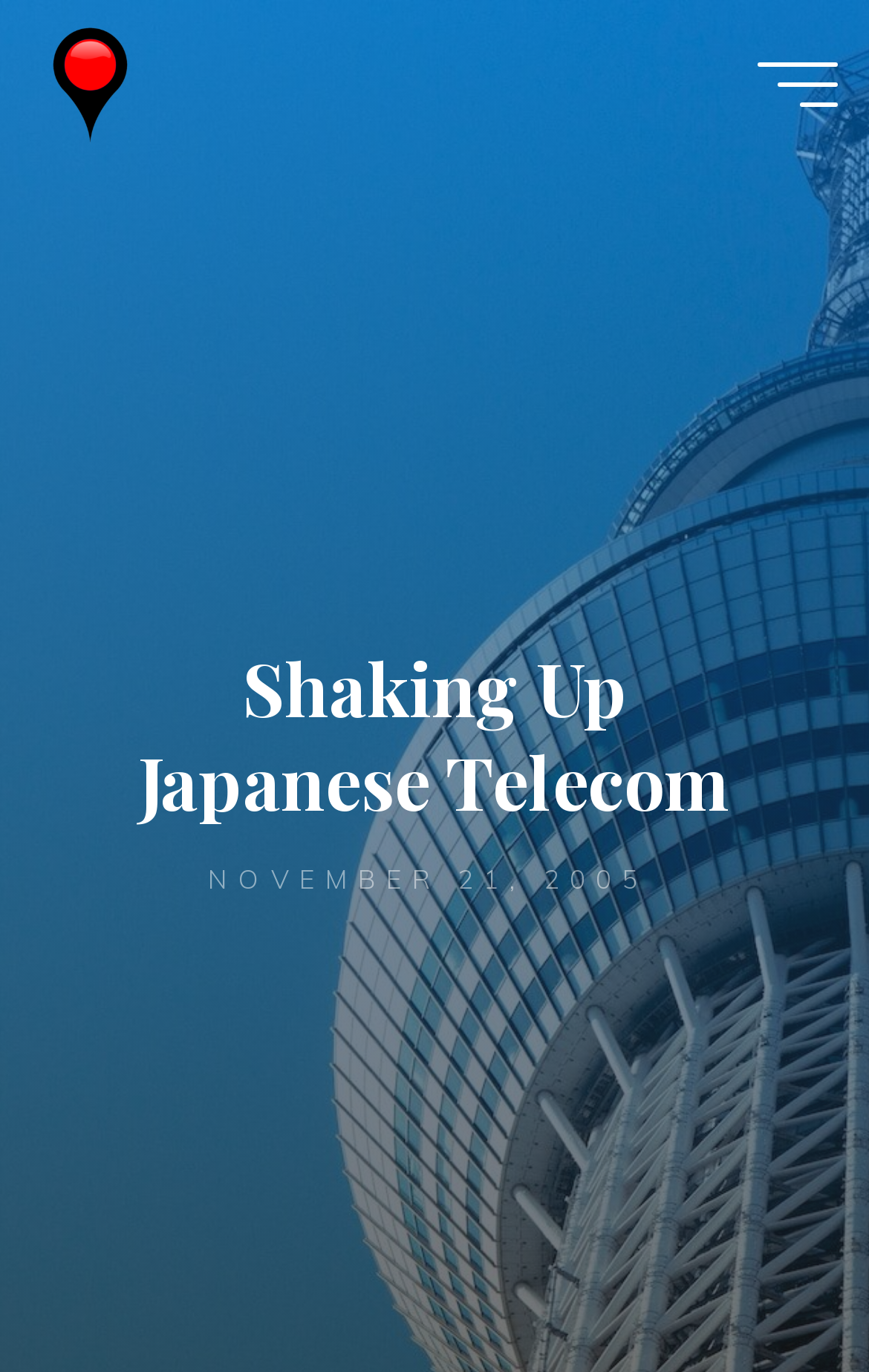What is the name of the website?
Please answer the question with as much detail as possible using the screenshot.

The name of the website can be determined by looking at the link and image elements at the top of the webpage, which both have the text 'Wireless Watch Japan'.